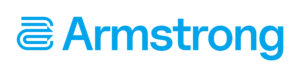Give a one-word or short phrase answer to this question: 
What typeface is used in the logo?

Sans-serif